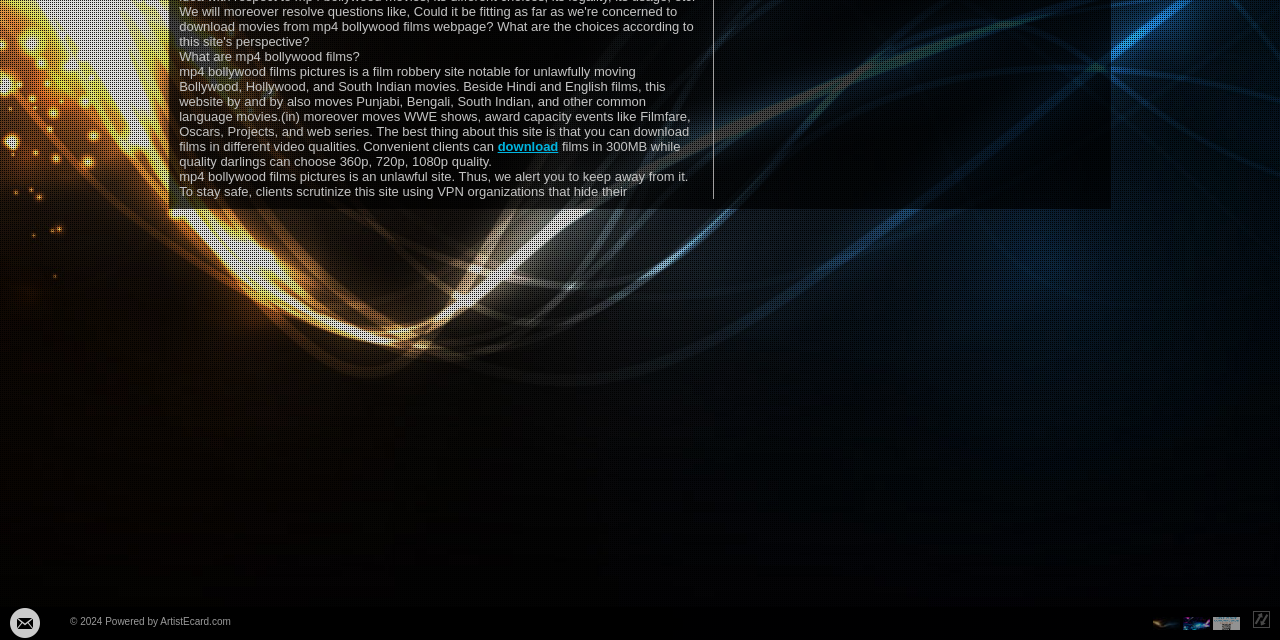Identify the bounding box for the UI element described as: "CALL US TODAY 360-899-6456". Ensure the coordinates are four float numbers between 0 and 1, formatted as [left, top, right, bottom].

None